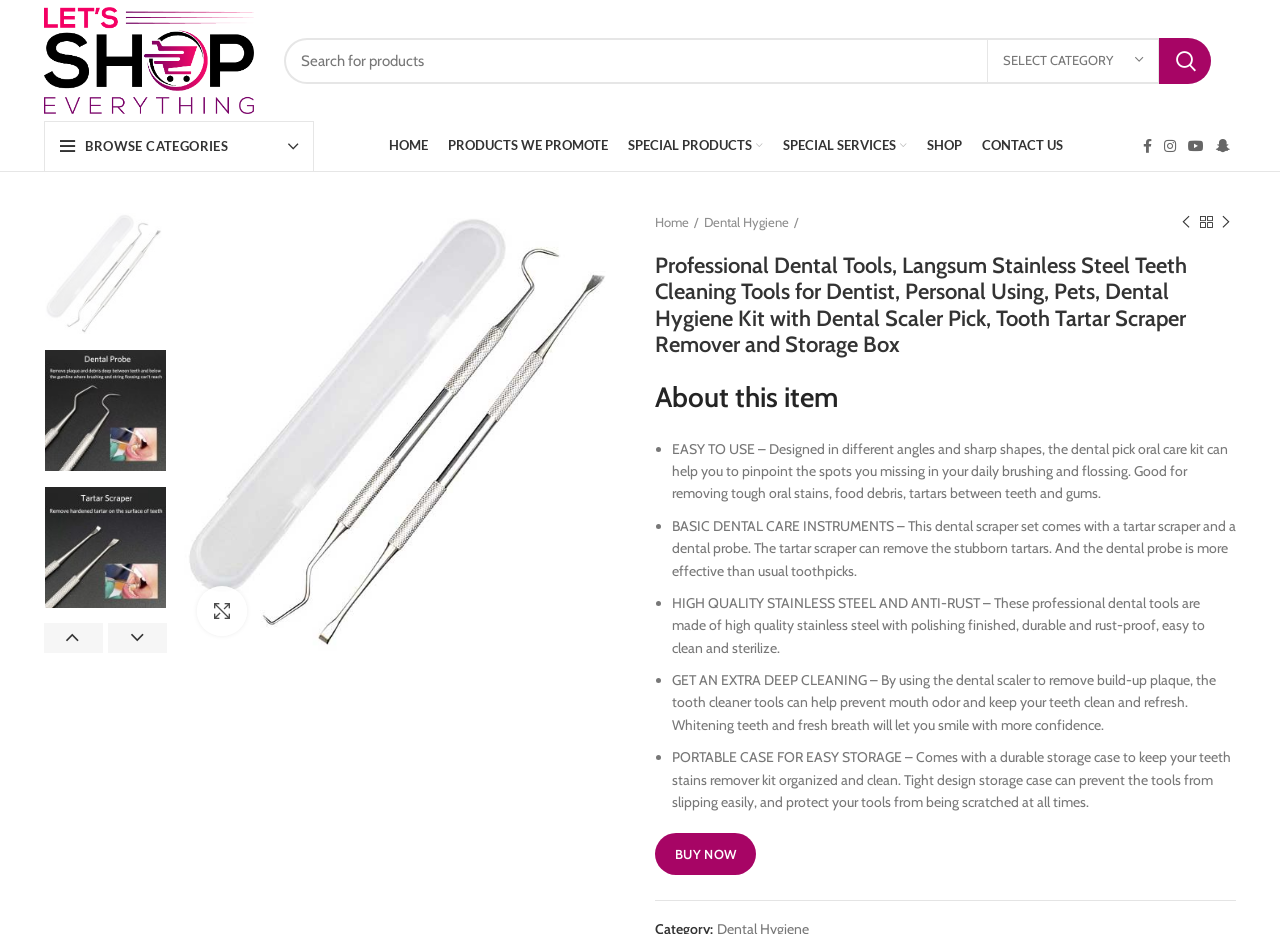Please mark the clickable region by giving the bounding box coordinates needed to complete this instruction: "Buy now".

[0.512, 0.892, 0.591, 0.937]